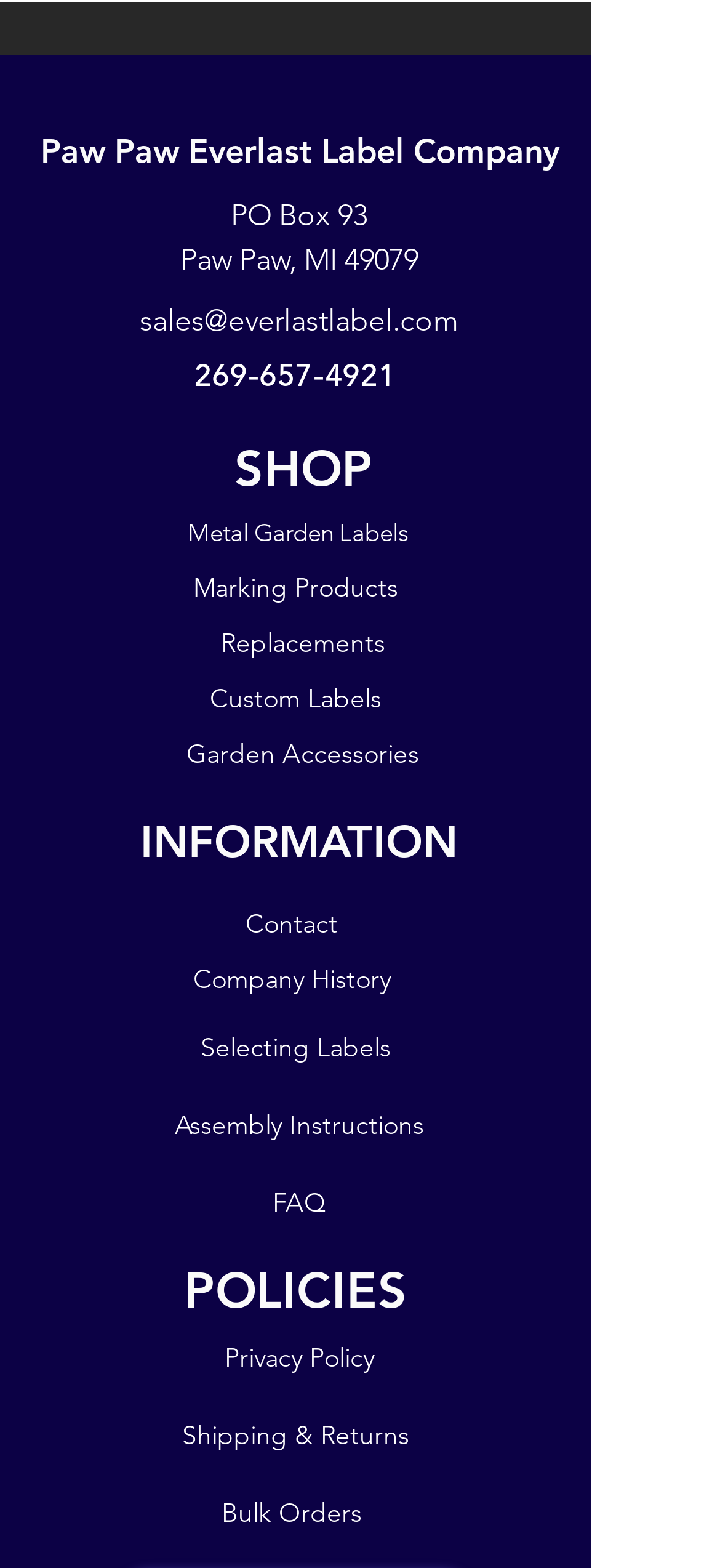Specify the bounding box coordinates for the region that must be clicked to perform the given instruction: "Read the story by Leslie Smith".

None